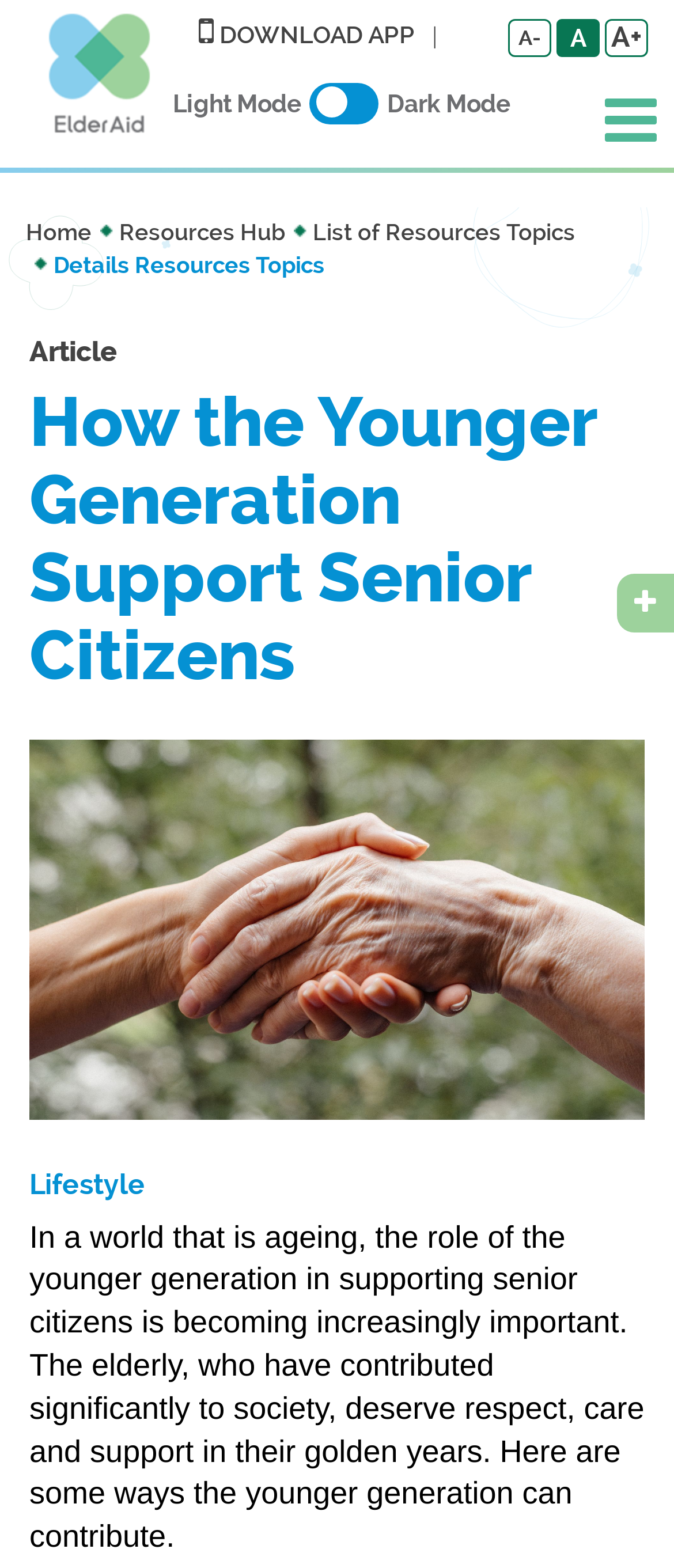Identify the bounding box coordinates for the UI element described as follows: "List of Resources Topics". Ensure the coordinates are four float numbers between 0 and 1, formatted as [left, top, right, bottom].

[0.464, 0.138, 0.854, 0.159]